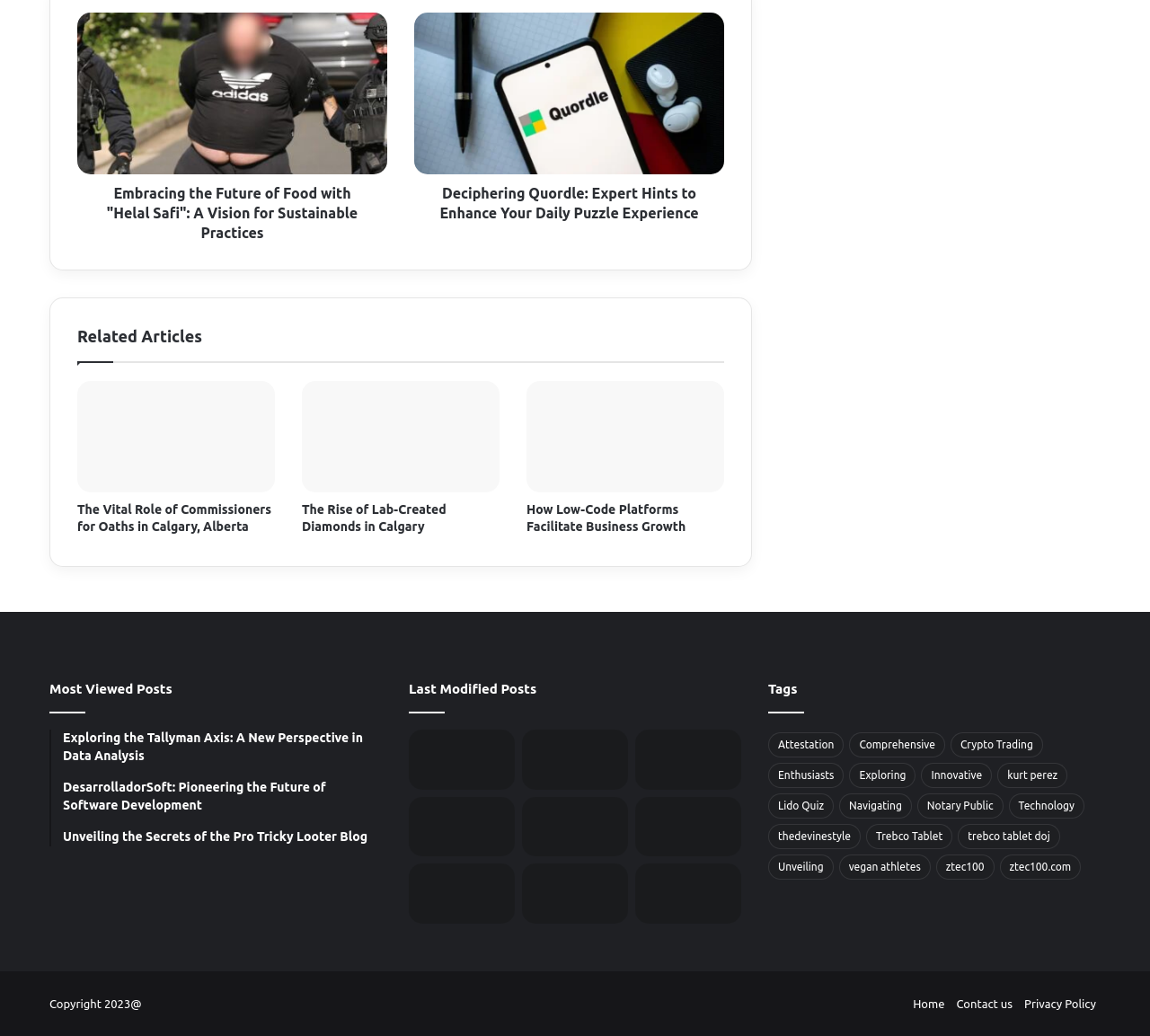Kindly determine the bounding box coordinates for the area that needs to be clicked to execute this instruction: "Explore the 'Related Articles' section".

[0.067, 0.314, 0.176, 0.336]